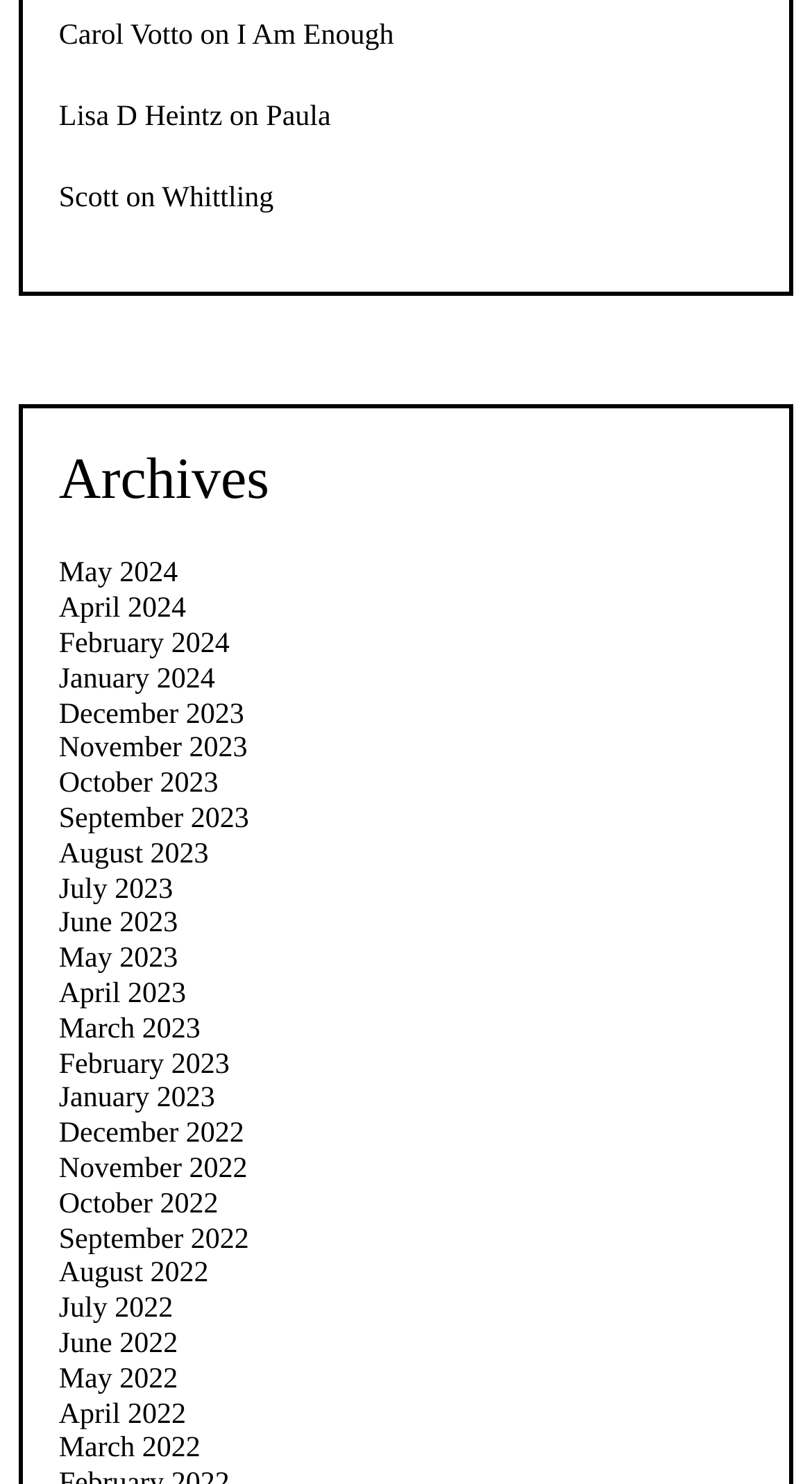Pinpoint the bounding box coordinates of the clickable element to carry out the following instruction: "view archives for April 2023."

[0.072, 0.66, 0.229, 0.681]